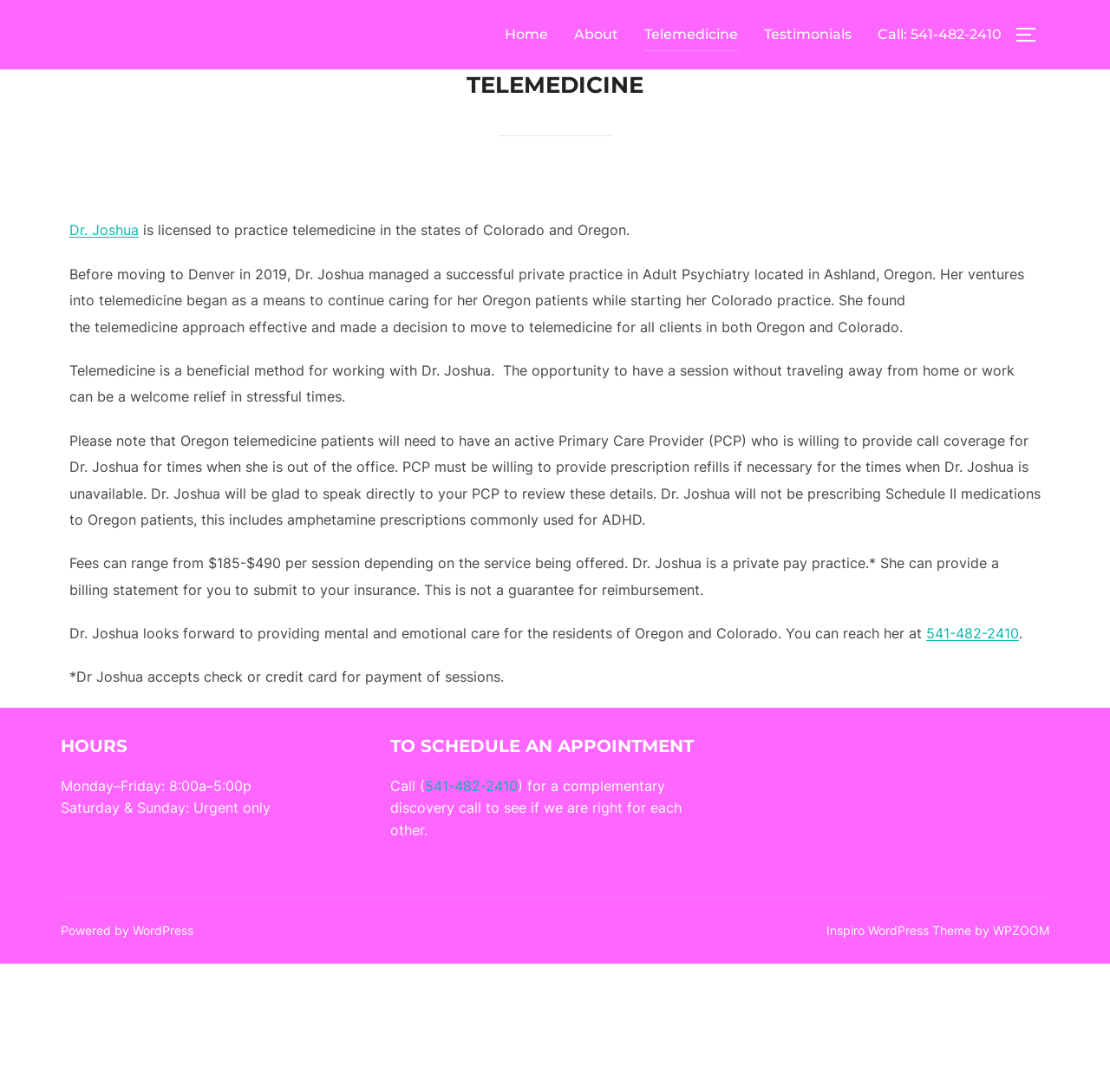Explain the webpage in detail.

The webpage is about Telemedicine services provided by Psychiatrist Susan Joshua, M.D. At the top, there is a horizontal navigation menu with five links: Home, About, Telemedicine, Testimonials, and a call-to-action link with a phone number. To the right of the navigation menu, there is a toggle button to open or close the sidebar and navigation.

Below the navigation menu, the main content area is divided into two sections. The top section has a heading "TELEMEDICINE" and a brief introduction to Dr. Joshua's telemedicine services. There is a link to Dr. Joshua's profile and a paragraph describing her experience and decision to move to telemedicine.

The main content area continues with several paragraphs of text describing the benefits of telemedicine, the requirements for Oregon patients, and the fees for Dr. Joshua's services. There is also a link to contact Dr. Joshua with a phone number.

At the bottom of the page, there is a footer section with three columns. The left column has a heading "HOURS" and lists the office hours. The middle column has a heading "TO SCHEDULE AN APPOINTMENT" and provides a phone number to call for a complementary discovery call. The right column has links to WordPress and the theme provider, WPZOOM.